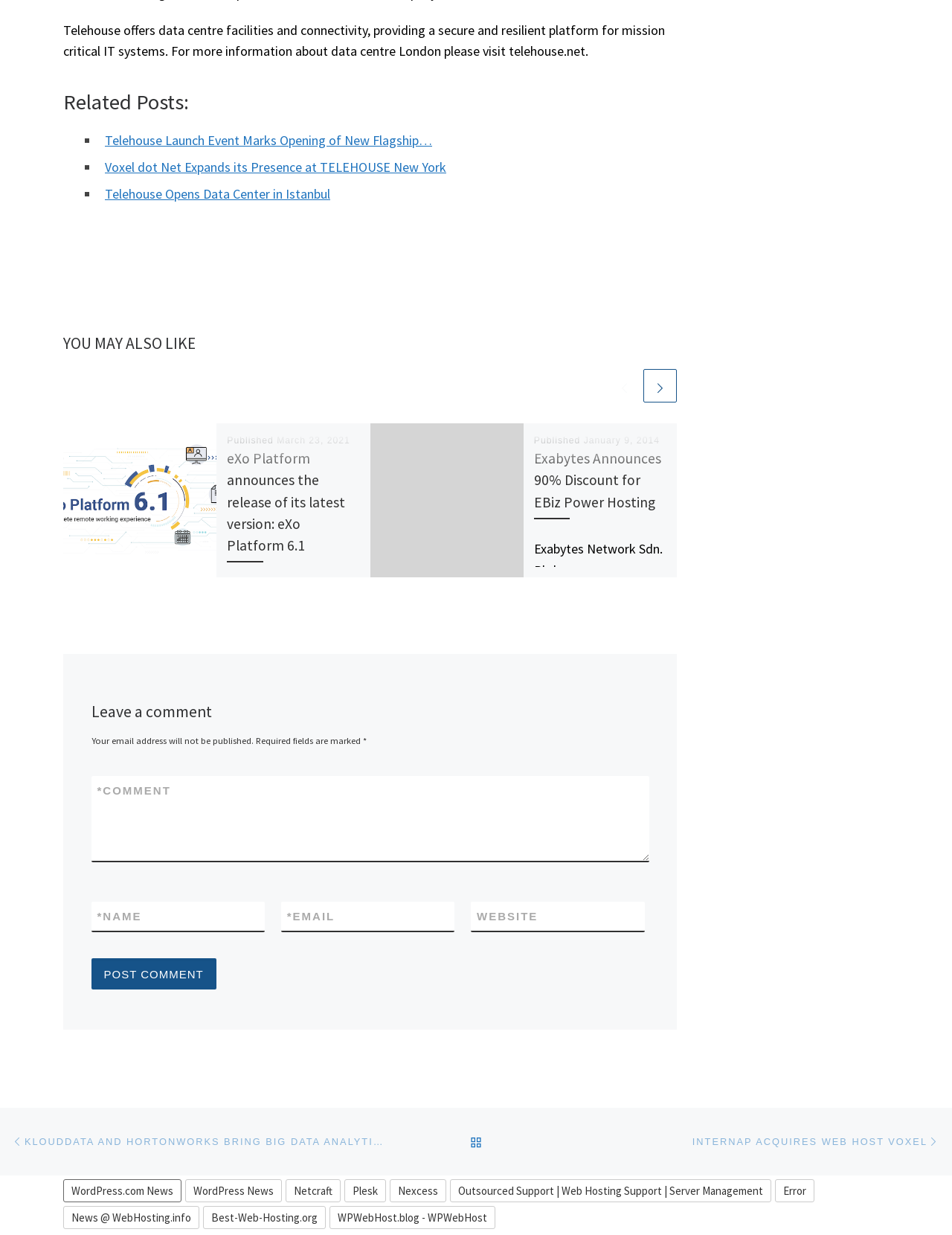What is the discount percentage offered by Exabytes Network Sdn. Bhd.?
Please use the image to provide a one-word or short phrase answer.

90%